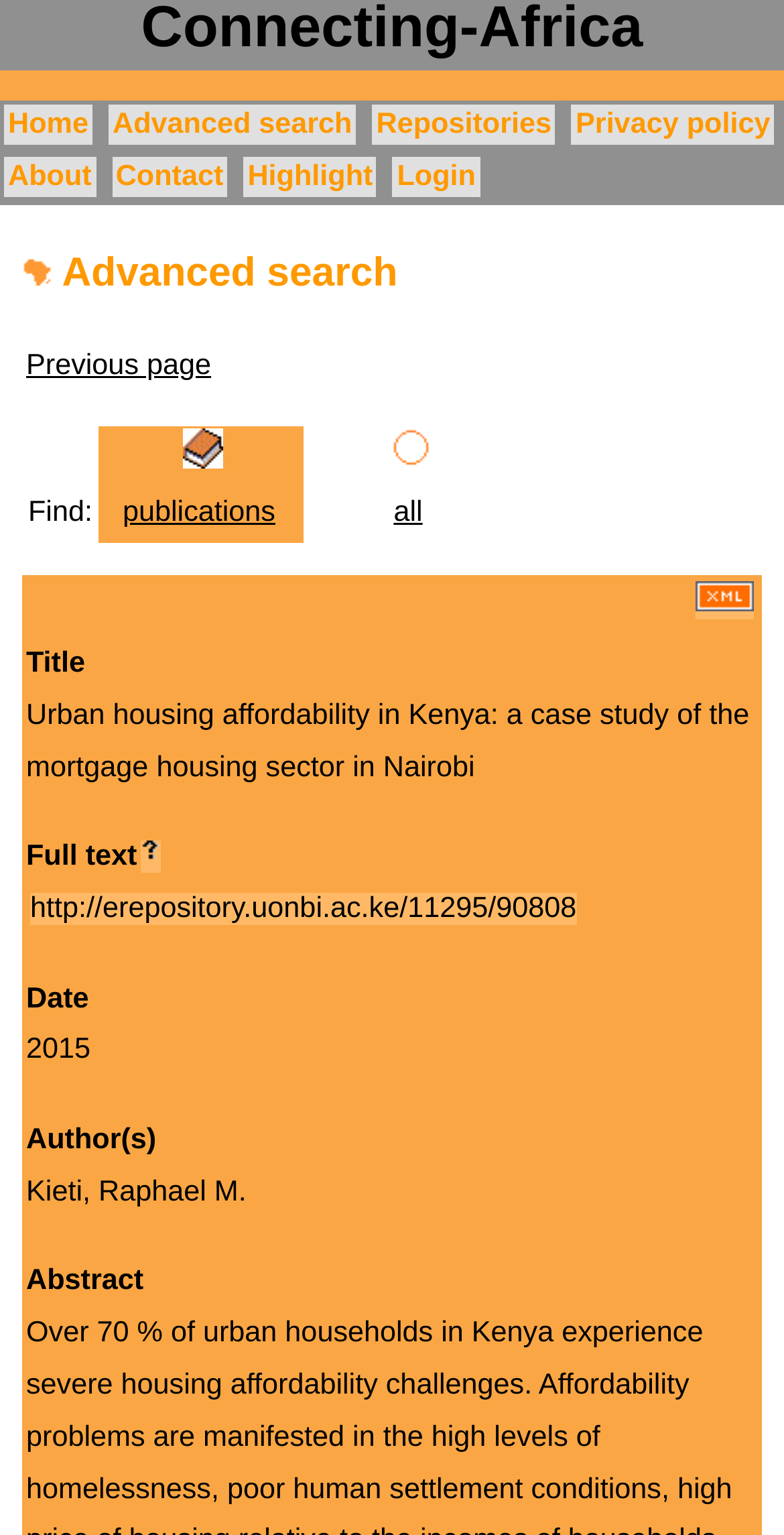Identify the bounding box coordinates of the section that should be clicked to achieve the task described: "Login to the system".

[0.501, 0.102, 0.612, 0.128]